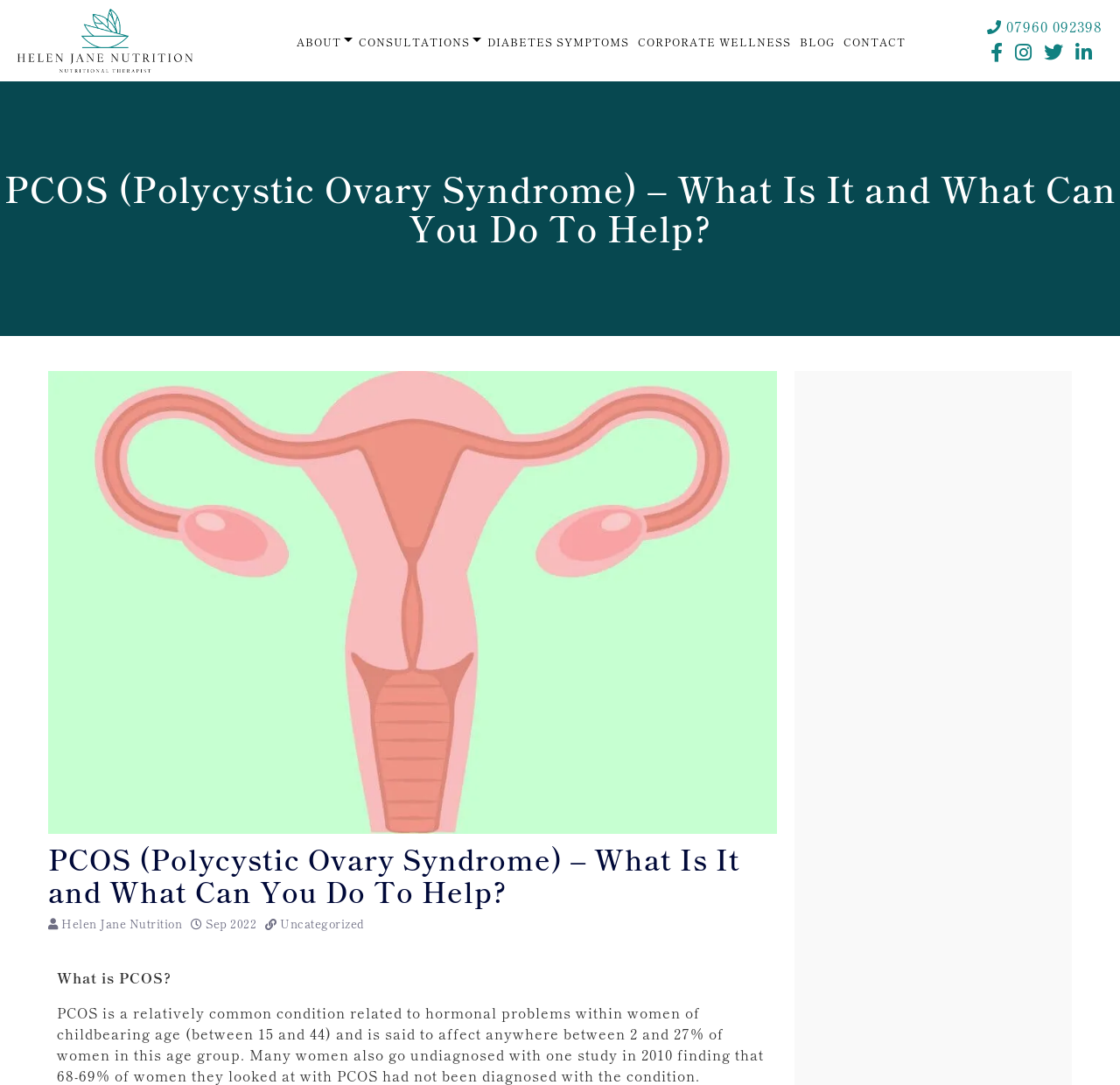By analyzing the image, answer the following question with a detailed response: What is the date of the blog post?

The date of the blog post can be found in the header section of the webpage, where it says 'Sep 2022'. This suggests that the blog post was published in September 2022.